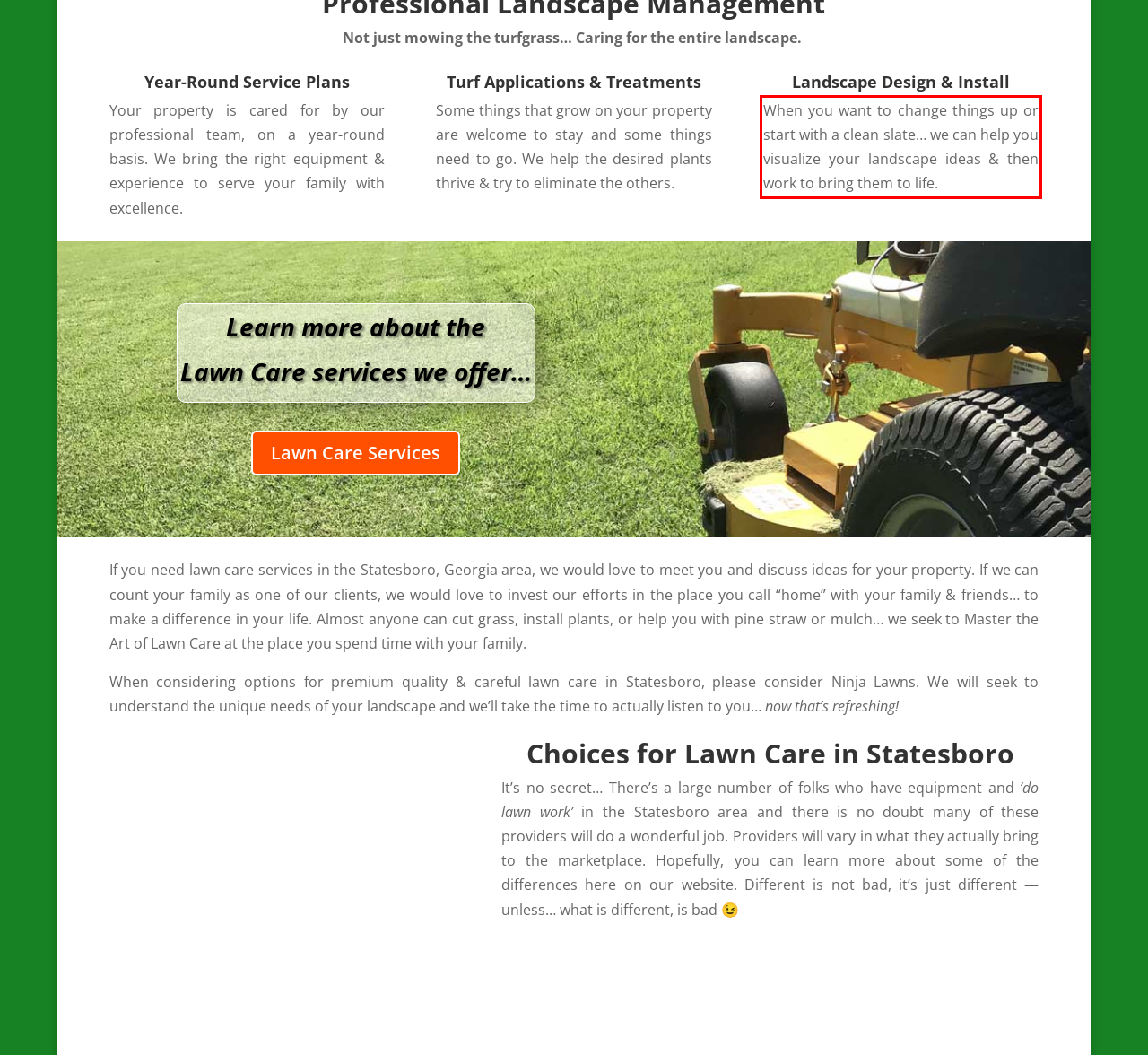You have a screenshot of a webpage with a red bounding box. Identify and extract the text content located inside the red bounding box.

When you want to change things up or start with a clean slate… we can help you visualize your landscape ideas & then work to bring them to life.